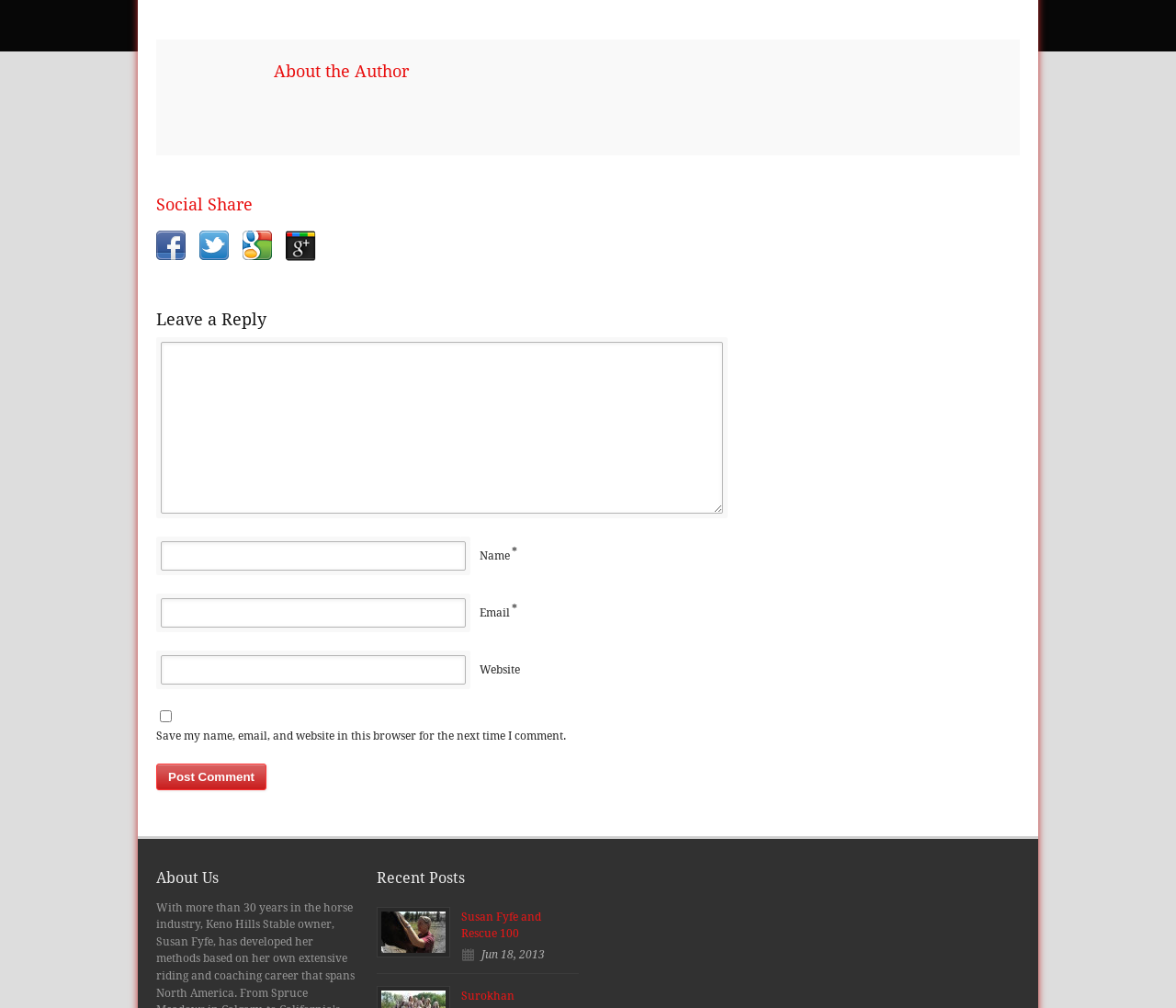Give a short answer using one word or phrase for the question:
What is the topic of the recent post?

Susan Fyfe and Rescue 100